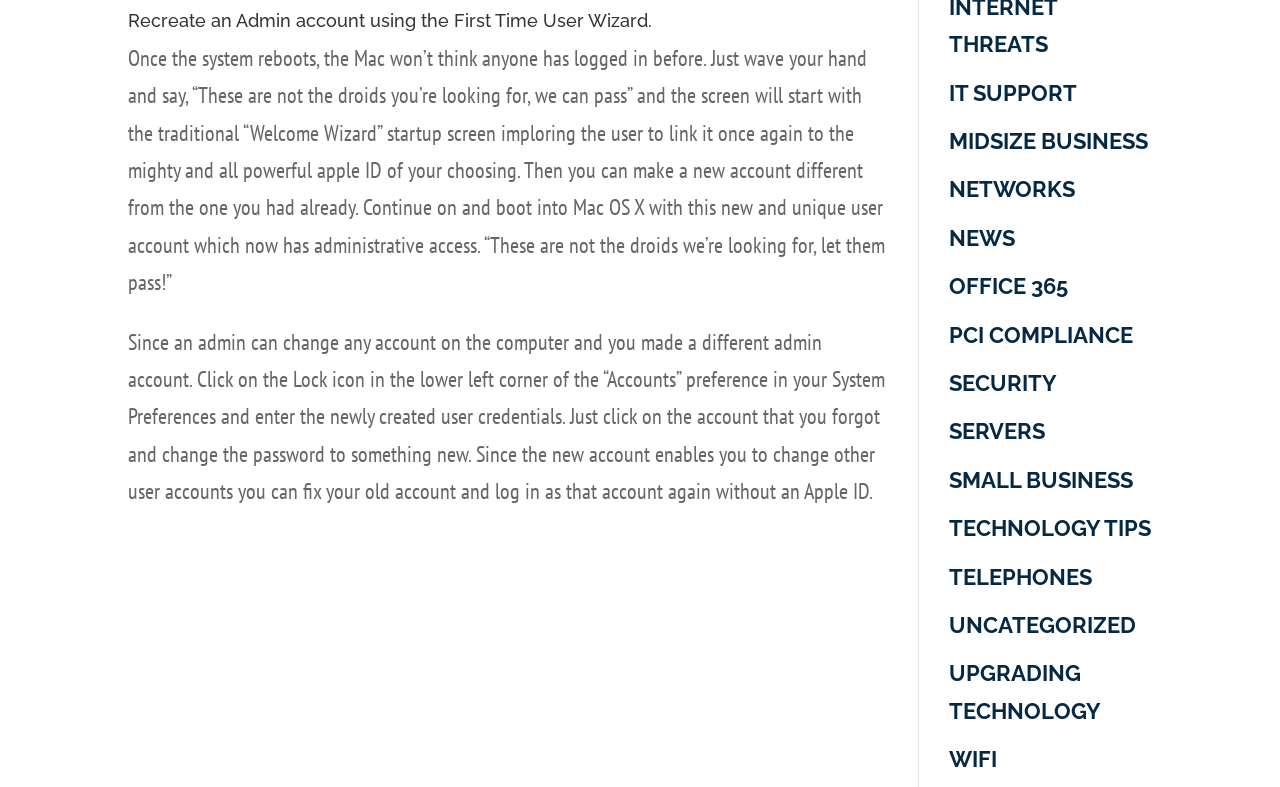Provide the bounding box coordinates of the UI element that matches the description: "Office 365".

[0.741, 0.347, 0.834, 0.38]